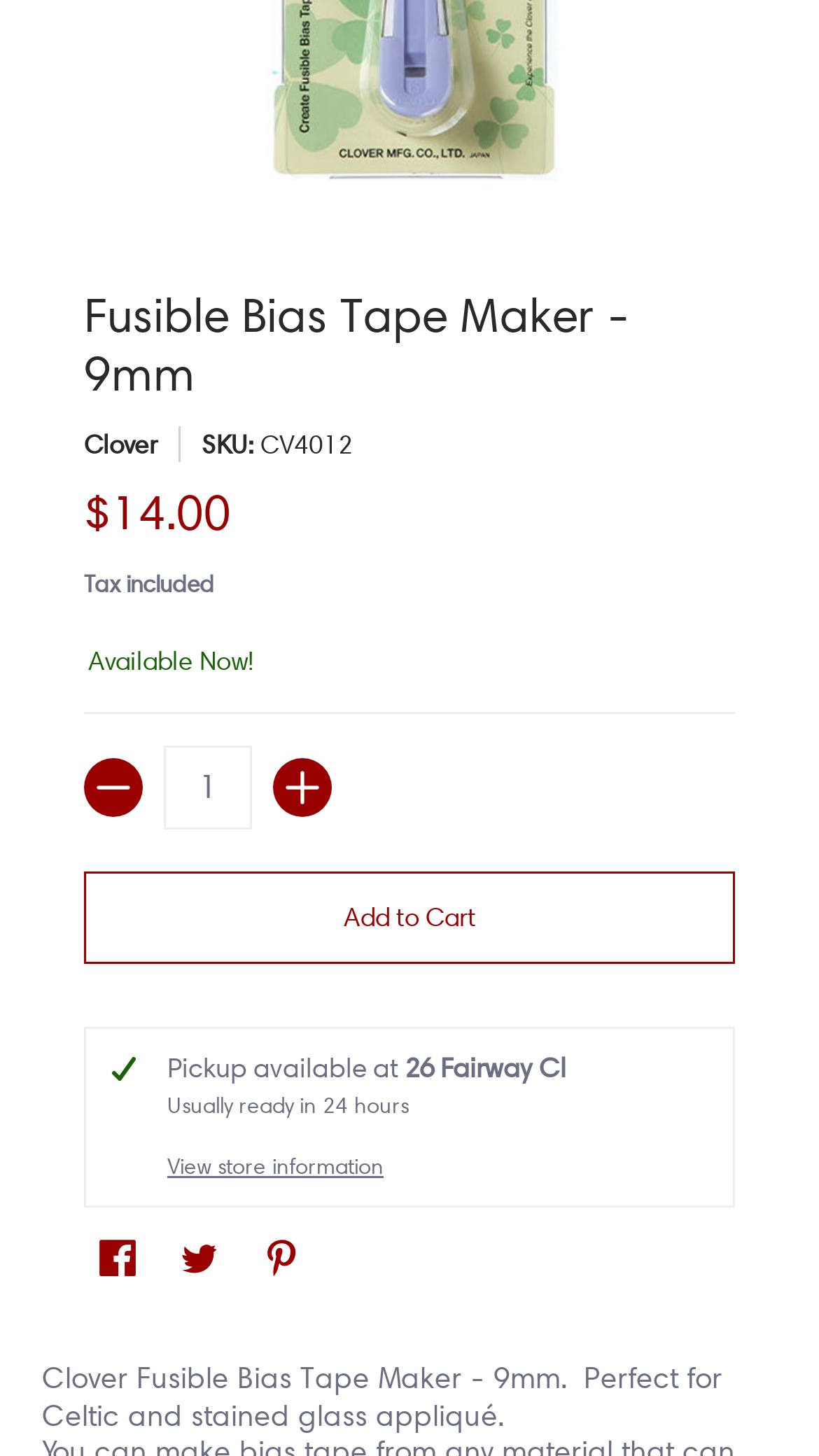Locate the bounding box coordinates of the area that needs to be clicked to fulfill the following instruction: "Click the 'Subtract' button". The coordinates should be in the format of four float numbers between 0 and 1, namely [left, top, right, bottom].

[0.103, 0.521, 0.174, 0.561]